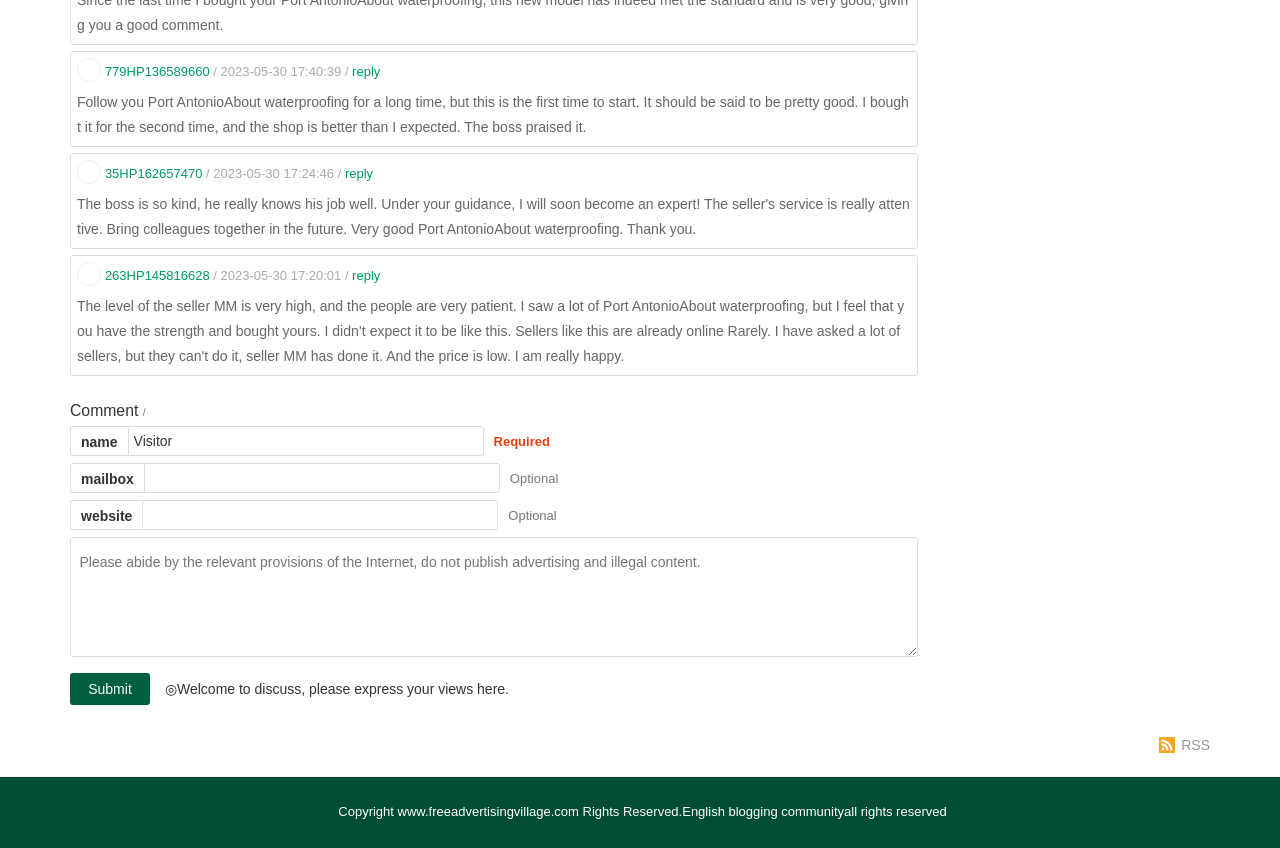What is the format of the timestamps in the comments?
Provide an in-depth answer to the question, covering all aspects.

The timestamps in the comments, such as '/ 2023-05-30 17:40:39 /', are in the format of YYYY-MM-DD HH:MM:SS, indicating the date and time the comment was posted.